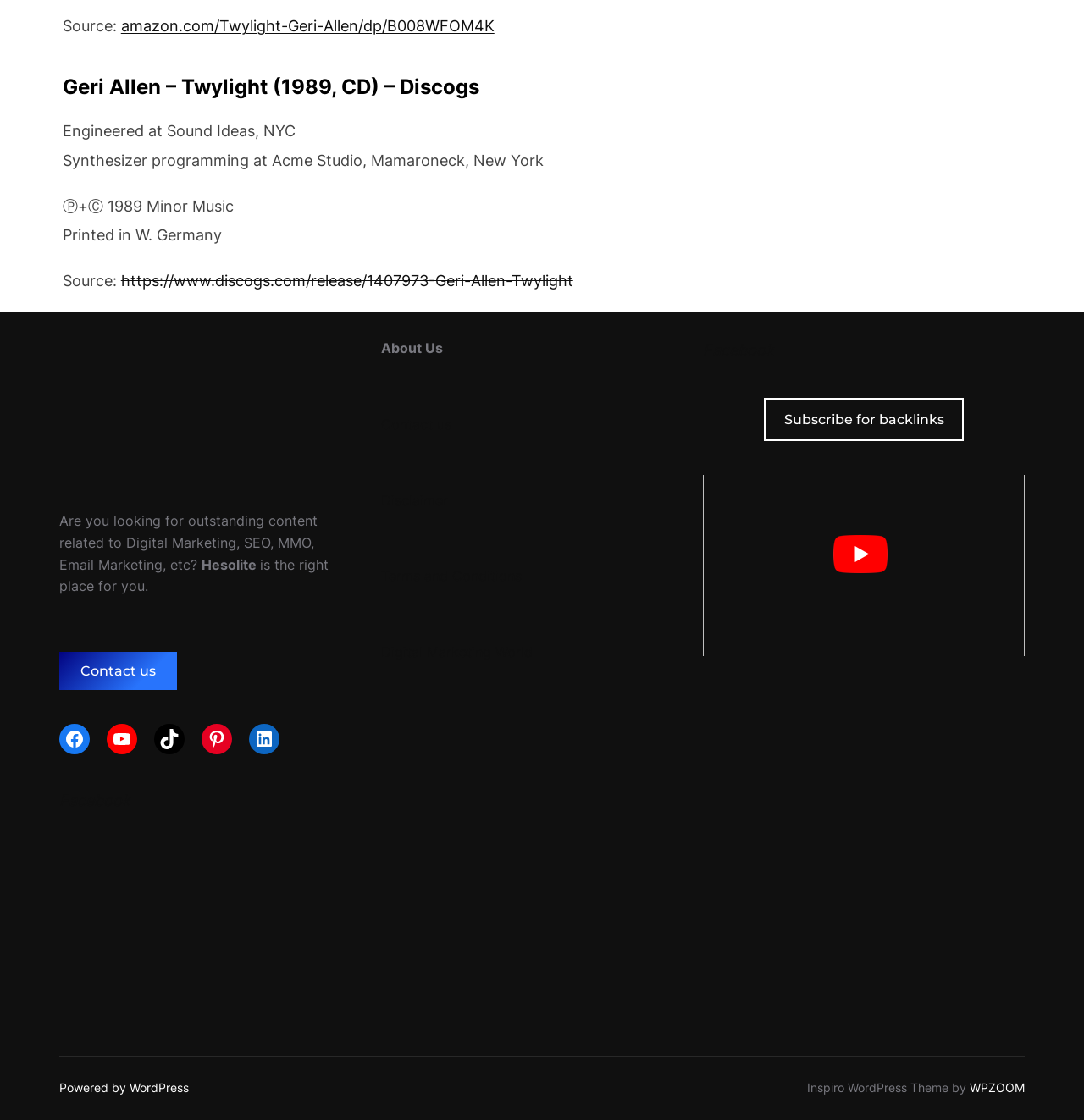Please identify the bounding box coordinates of the region to click in order to complete the task: "Visit the Discogs release page". The coordinates must be four float numbers between 0 and 1, specified as [left, top, right, bottom].

[0.112, 0.243, 0.529, 0.259]